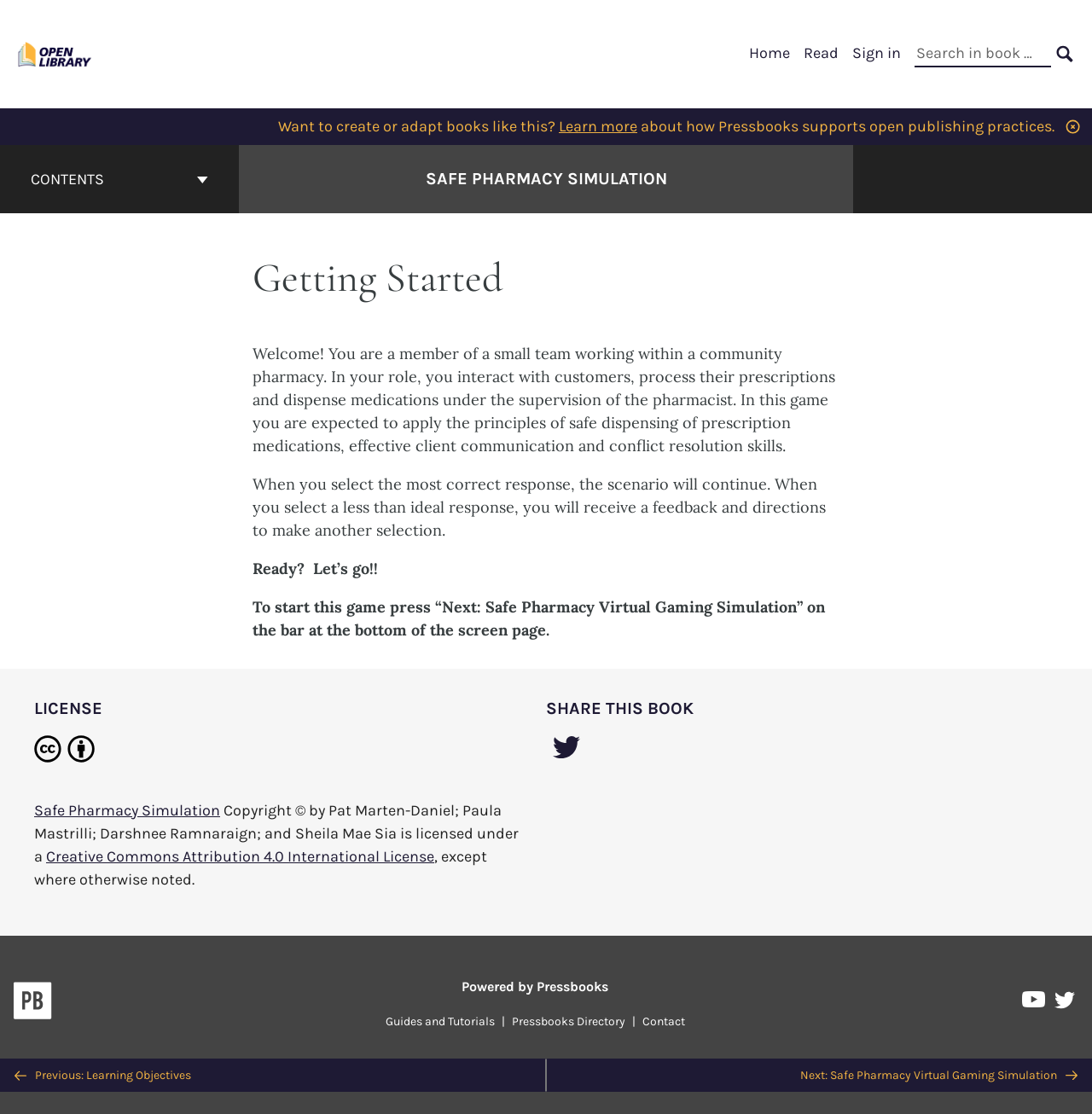Please locate and generate the primary heading on this webpage.

SAFE PHARMACY SIMULATION